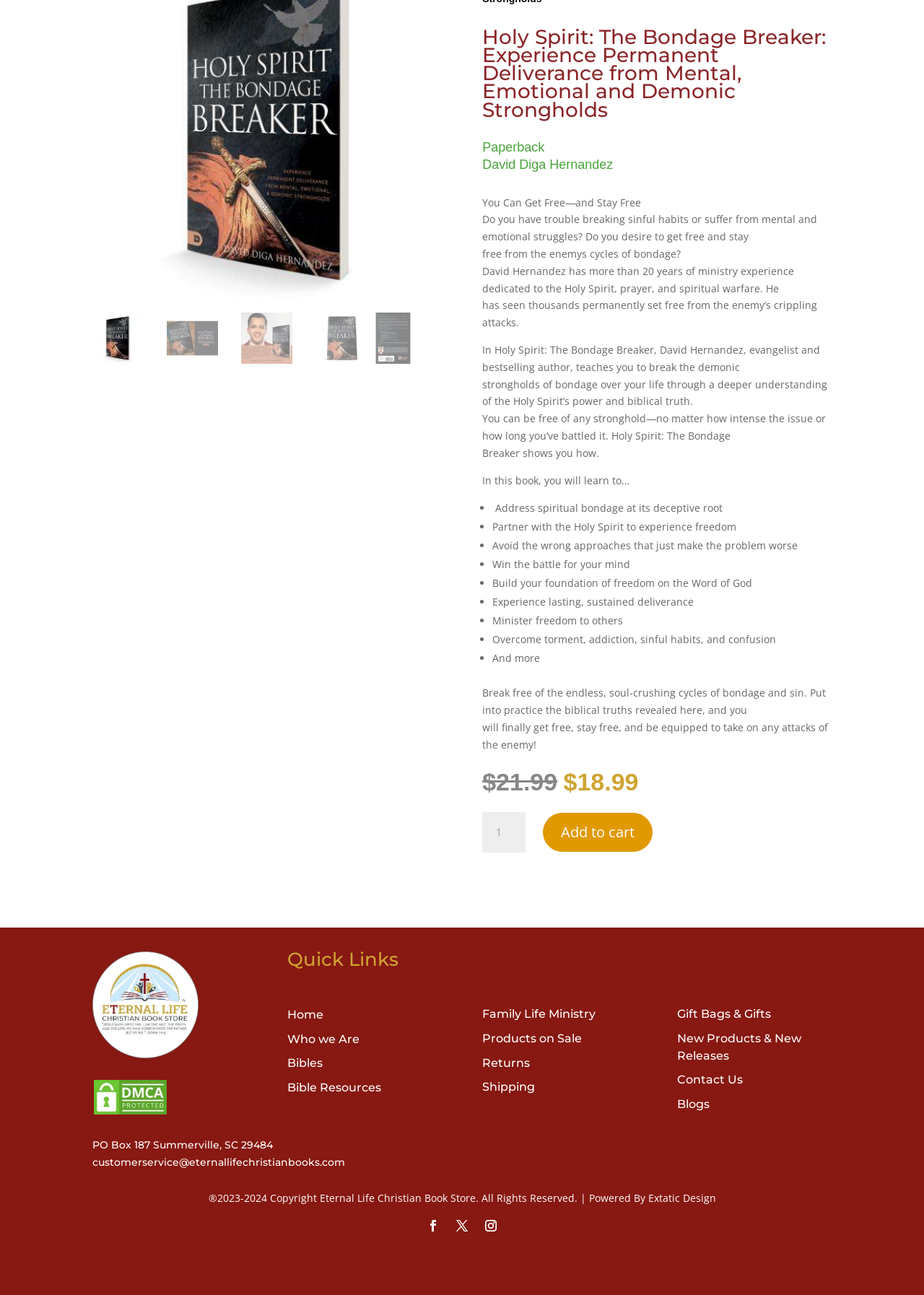Pinpoint the bounding box coordinates of the clickable area needed to execute the instruction: "Contact customer service". The coordinates should be specified as four float numbers between 0 and 1, i.e., [left, top, right, bottom].

[0.1, 0.892, 0.373, 0.902]